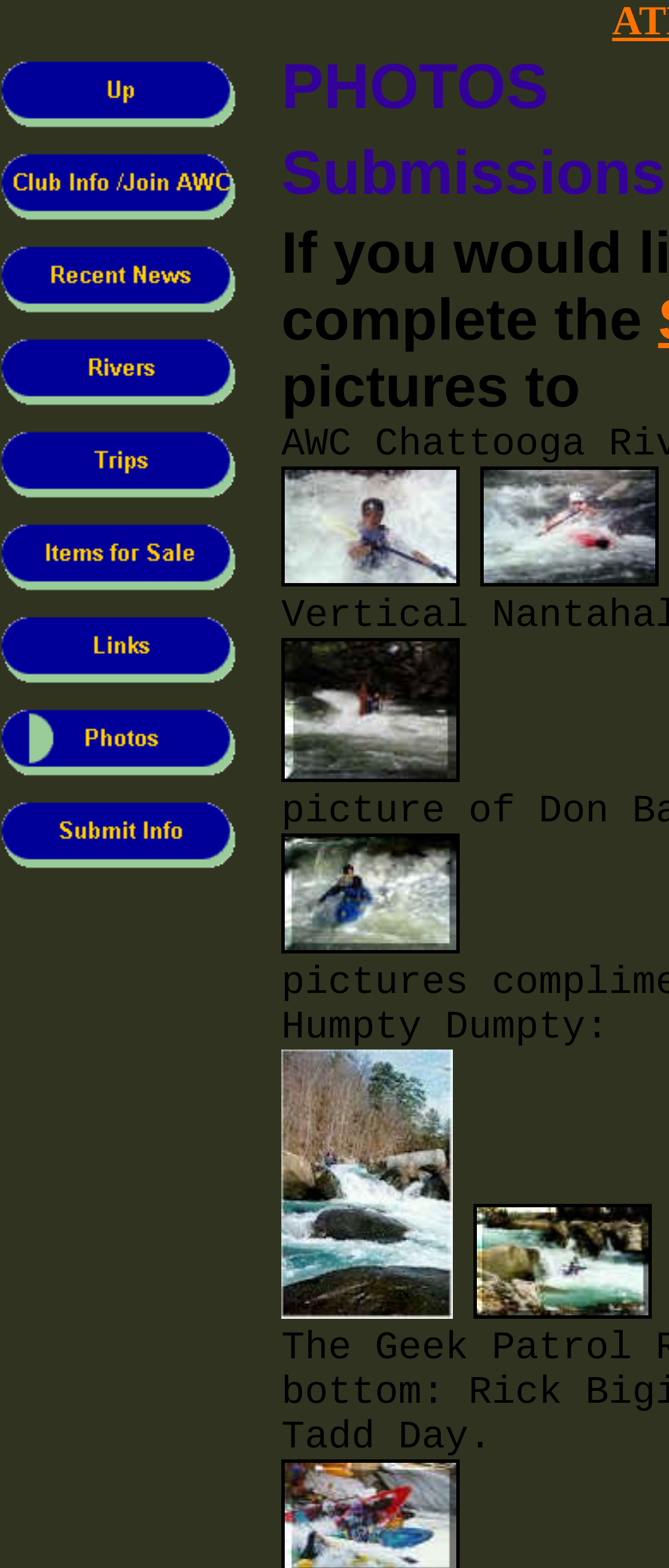Identify the bounding box coordinates of the section to be clicked to complete the task described by the following instruction: "View the 'DonSecIVa.jpg' image". The coordinates should be four float numbers between 0 and 1, formatted as [left, top, right, bottom].

[0.421, 0.297, 0.687, 0.374]